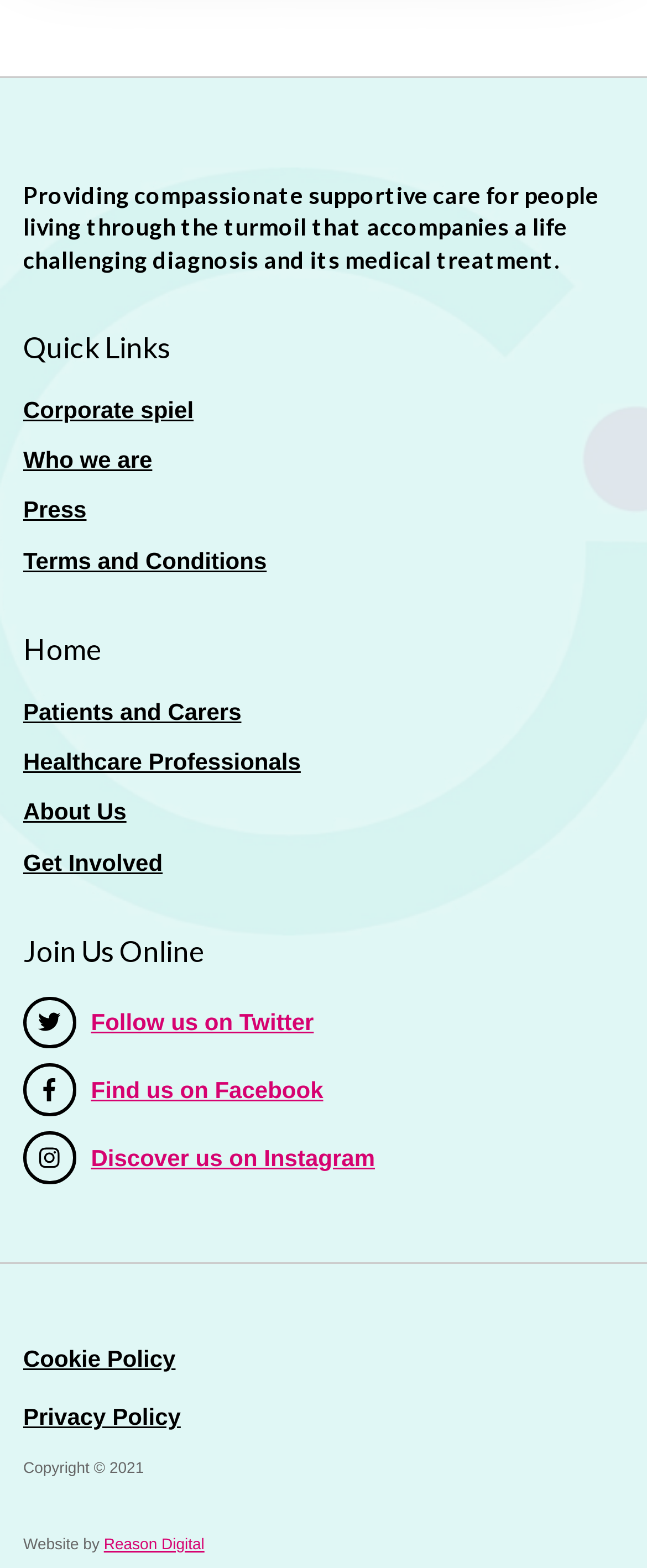Determine the bounding box coordinates of the area to click in order to meet this instruction: "Learn about who they are".

[0.036, 0.285, 0.235, 0.301]